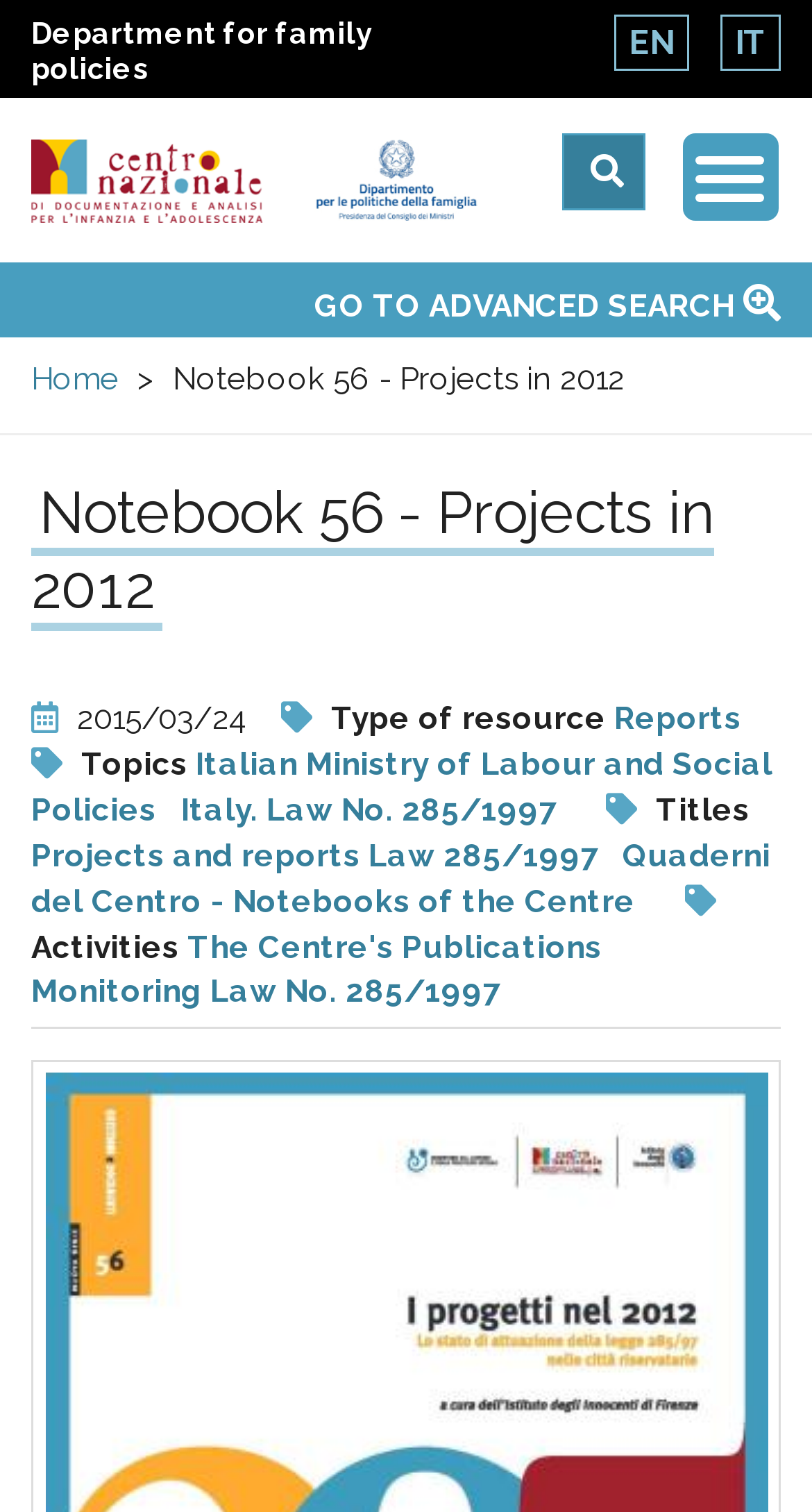Identify the bounding box coordinates of the clickable region required to complete the instruction: "View Reports". The coordinates should be given as four float numbers within the range of 0 and 1, i.e., [left, top, right, bottom].

[0.756, 0.462, 0.933, 0.487]